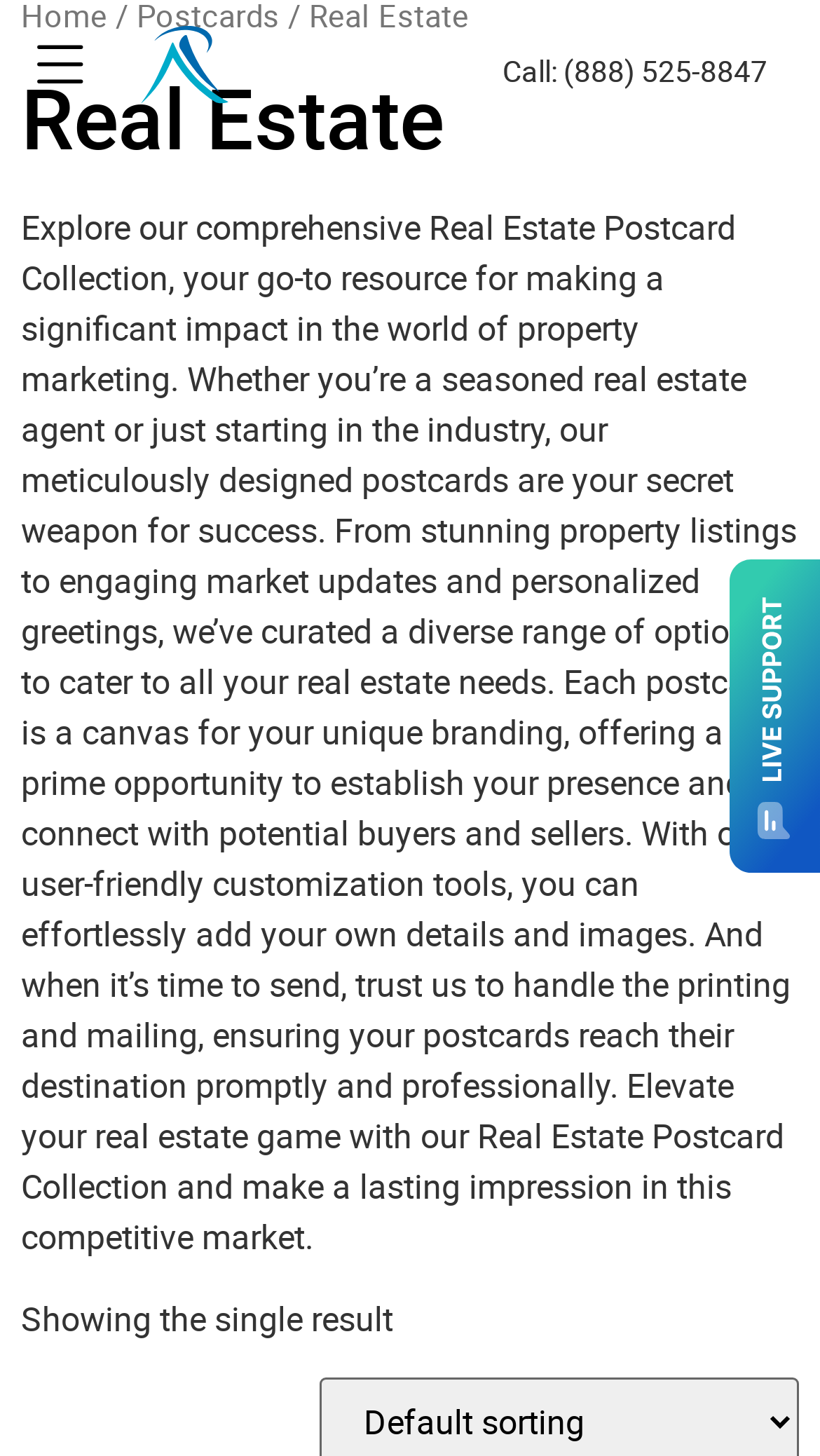Examine the screenshot and answer the question in as much detail as possible: How many postcard options are available?

I inferred this answer by reading the StaticText element which mentions 'we’ve curated a diverse range of options to cater to all your real estate needs'. This implies that there are multiple postcard options available, but the exact number is not specified.